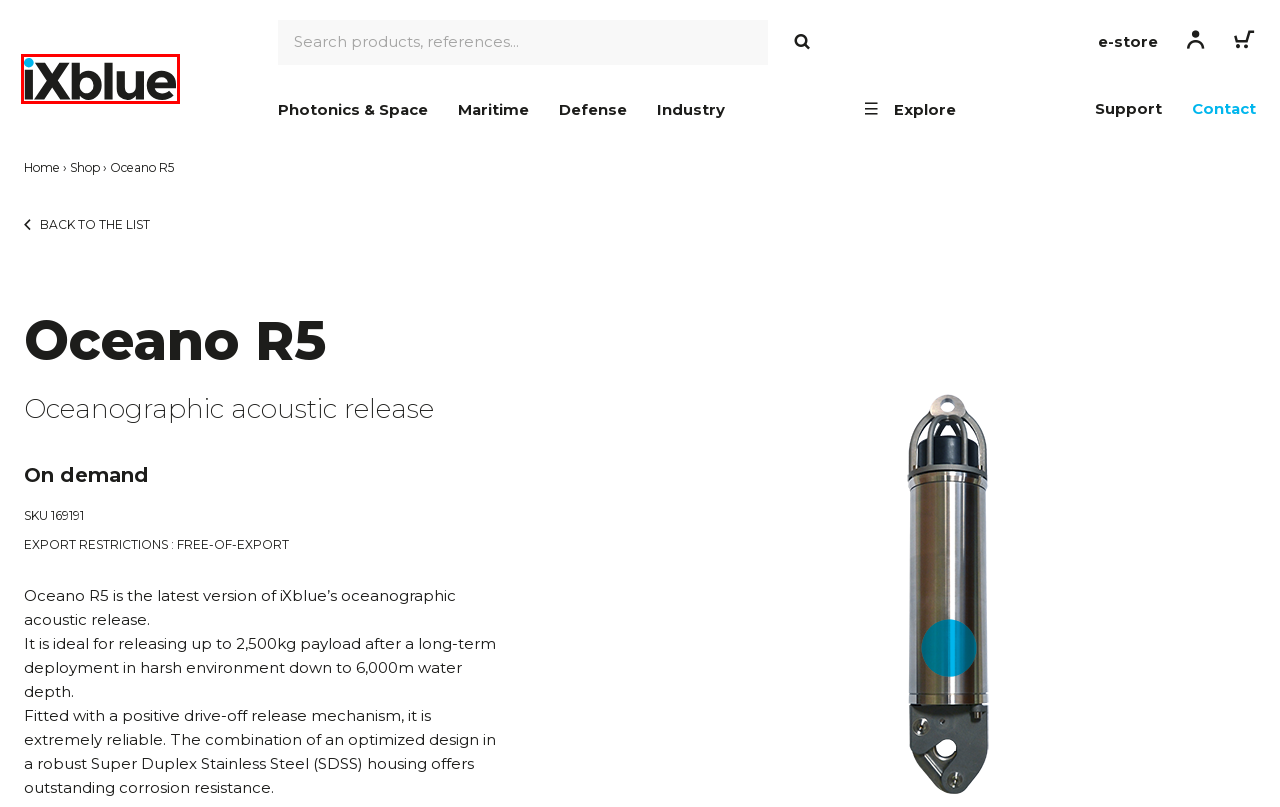Please examine the screenshot provided, which contains a red bounding box around a UI element. Select the webpage description that most accurately describes the new page displayed after clicking the highlighted element. Here are the candidates:
A. Support & training - iXblue
B. General Terms & Conditions - iXblue
C. Contact - iXblue
D. iXblue - Advanced solutions for Navigation, Photonics and Maritime Autonomy
E. Legal - iXblue
F. Shop - iXblue
G. Compliance - iXblue
H. High-performance solutions for Civil Engineering, Rail, and Testing - iXblue

D